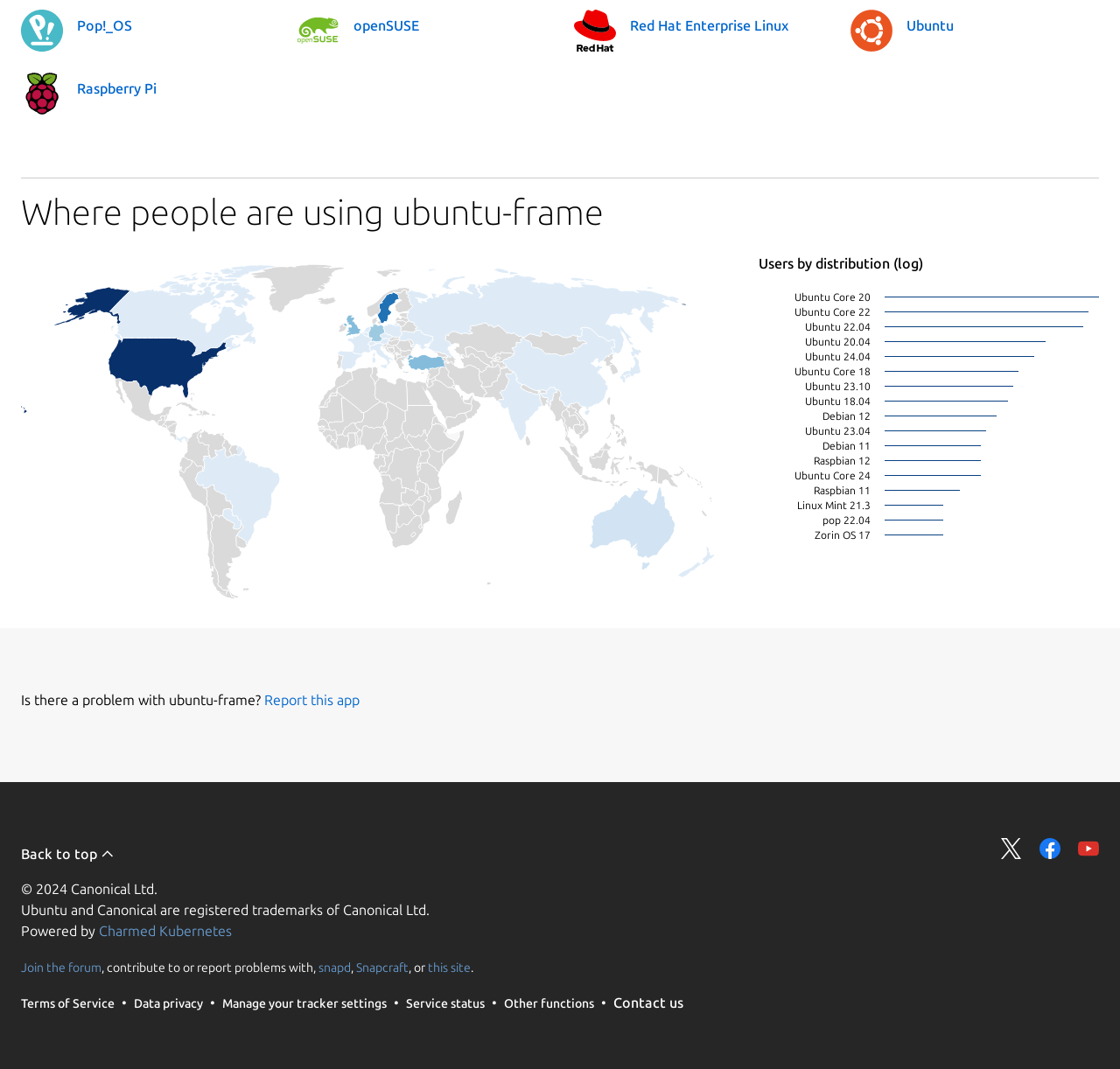Please find the bounding box coordinates of the element that must be clicked to perform the given instruction: "View Terms of Service". The coordinates should be four float numbers from 0 to 1, i.e., [left, top, right, bottom].

[0.019, 0.93, 0.102, 0.945]